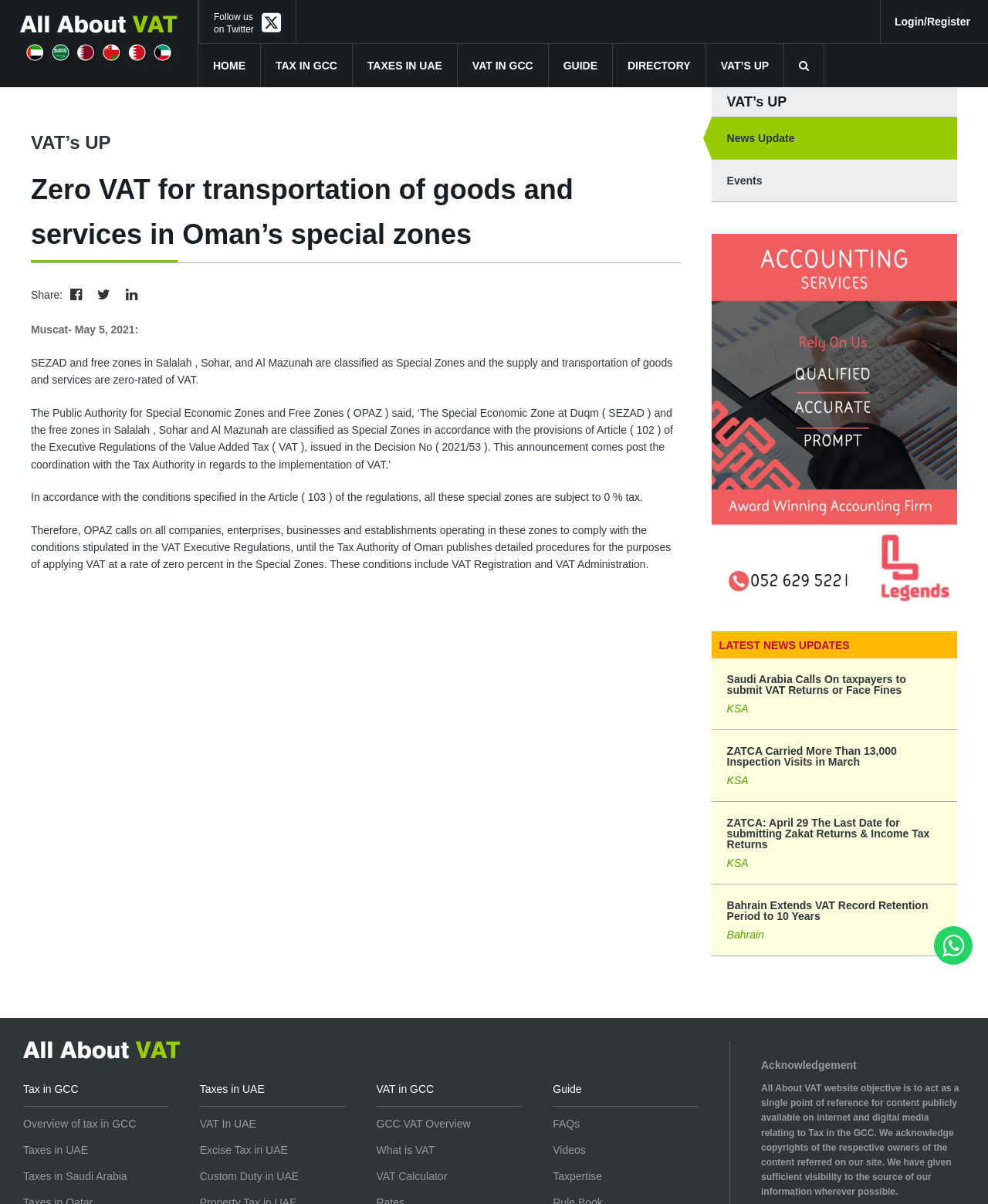Provide the bounding box coordinates of the HTML element described as: "Excise Tax in UAE". The bounding box coordinates should be four float numbers between 0 and 1, i.e., [left, top, right, bottom].

[0.202, 0.944, 0.318, 0.966]